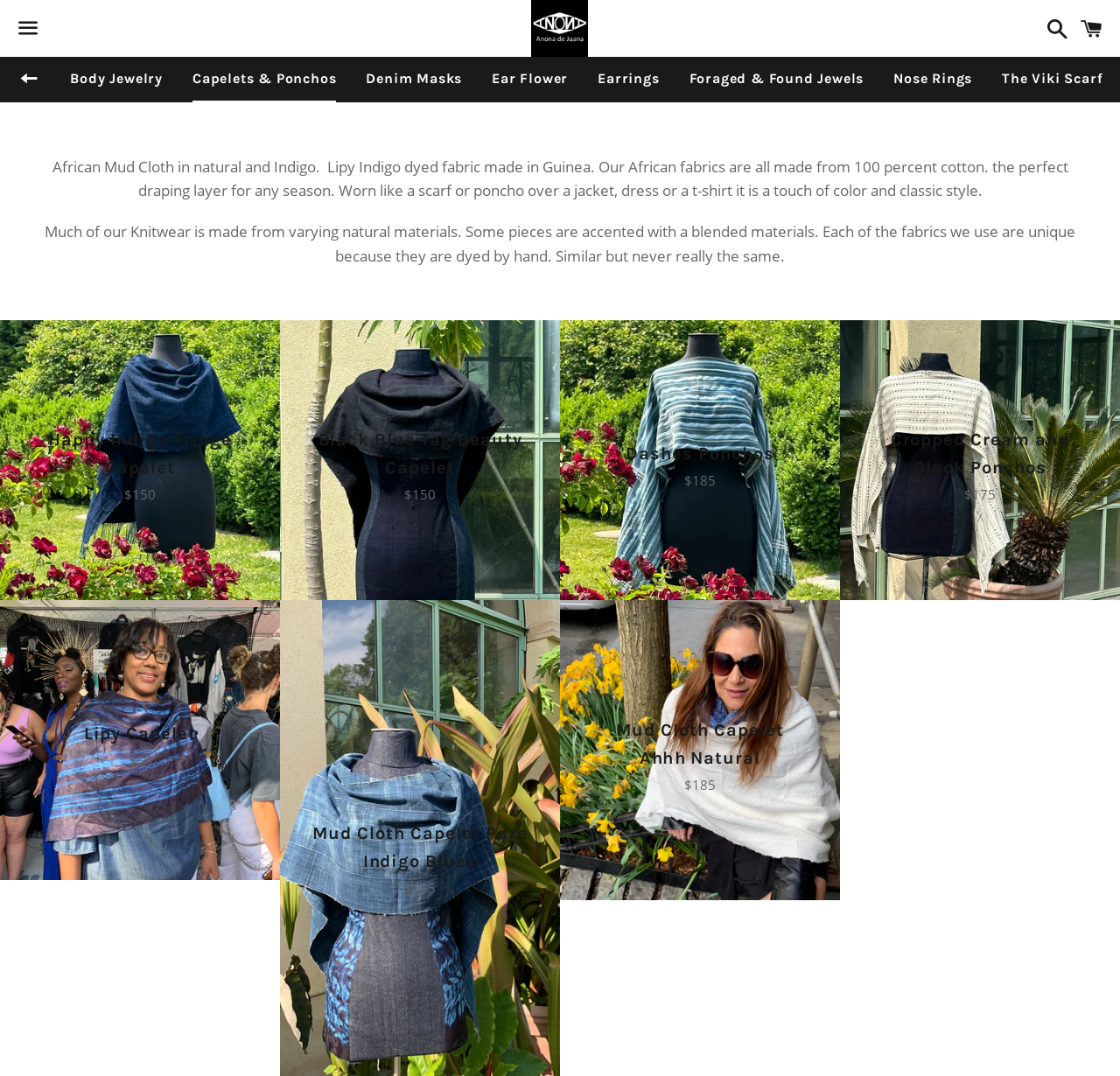What is unique about the fabrics used in the products?
From the image, respond using a single word or phrase.

Hand-dyed